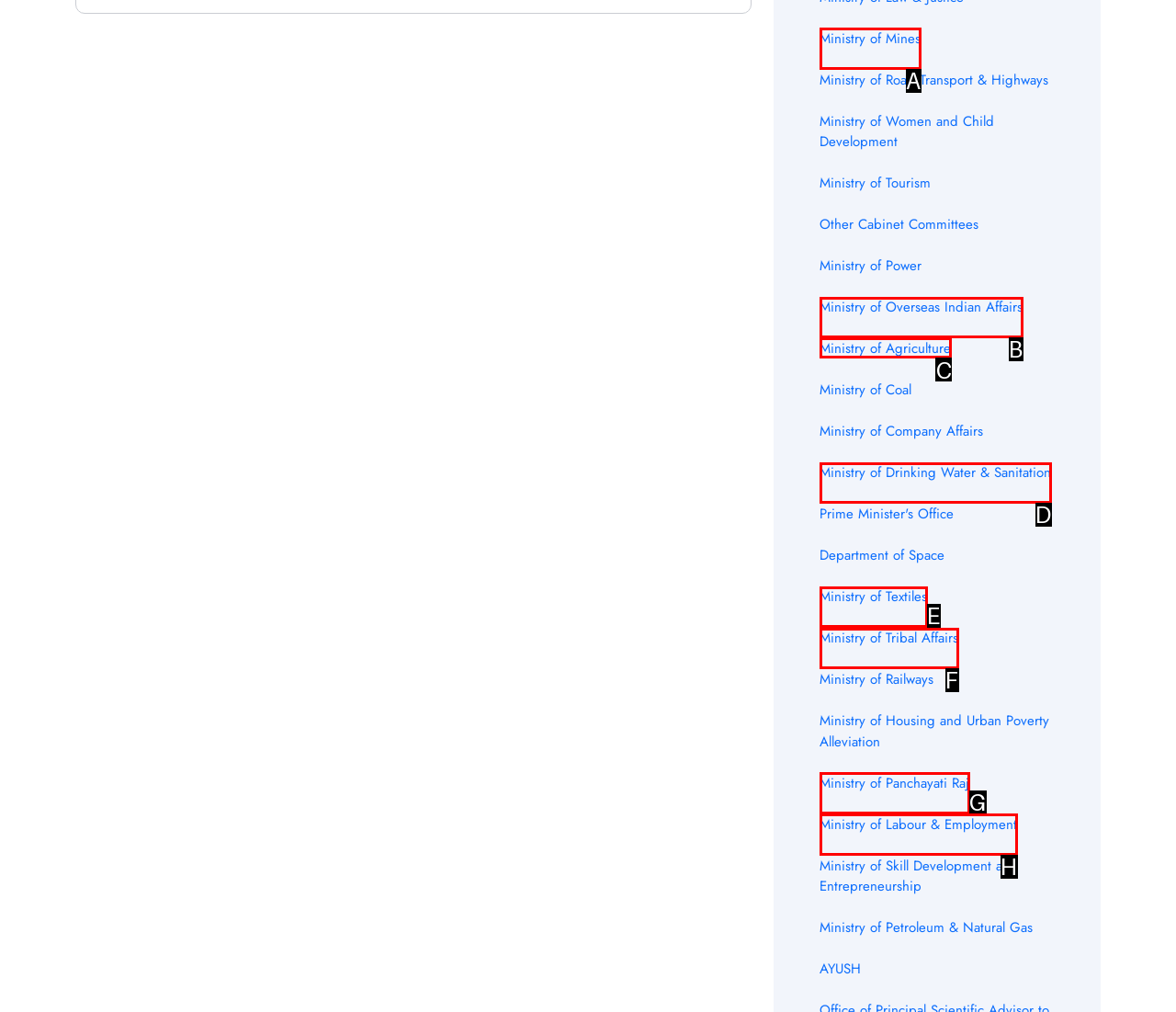Select the appropriate HTML element that needs to be clicked to execute the following task: view Ministry of Agriculture. Respond with the letter of the option.

C